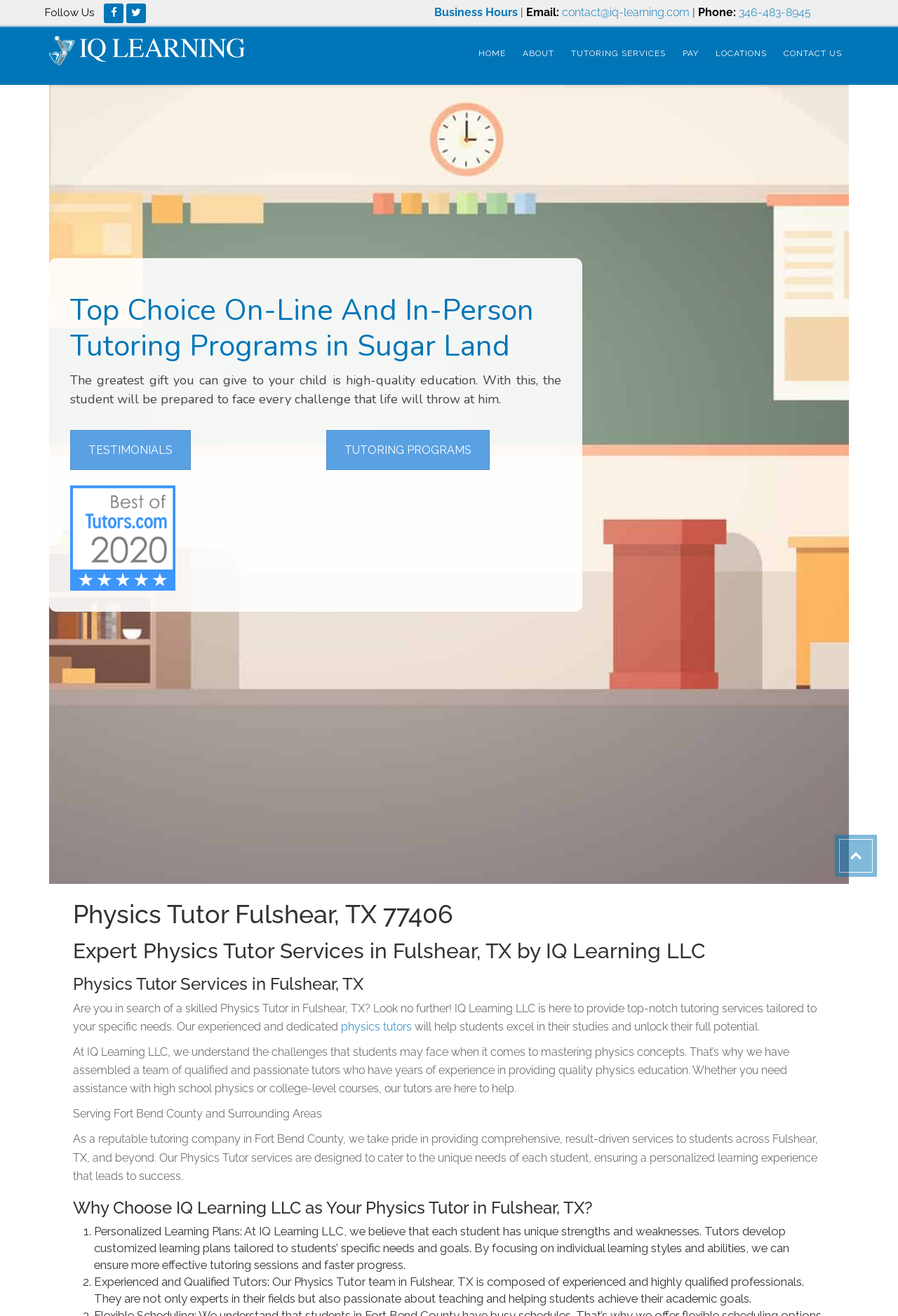Locate the bounding box coordinates of the item that should be clicked to fulfill the instruction: "Click on the 'TESTIMONIALS' link".

[0.078, 0.327, 0.212, 0.357]